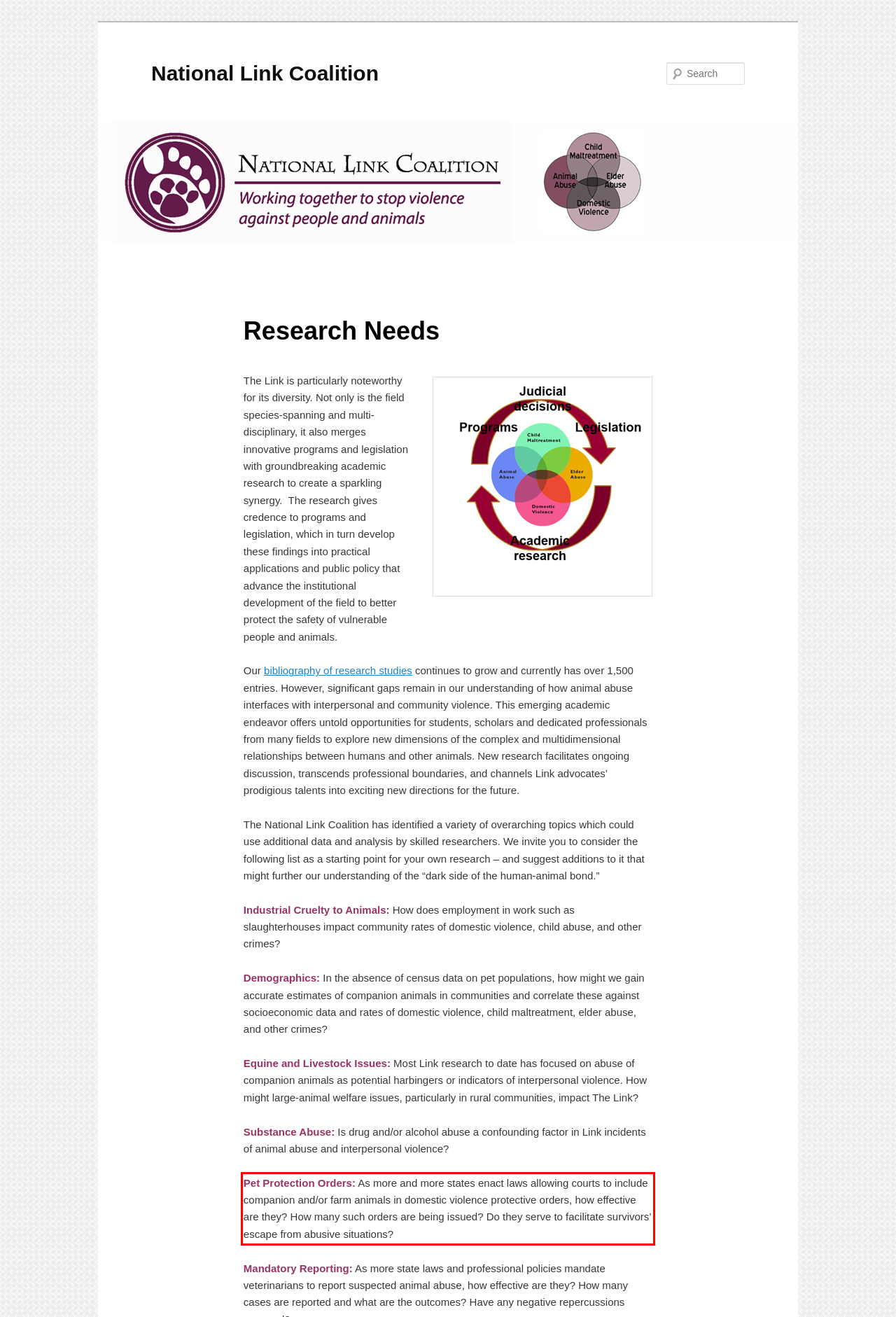Analyze the red bounding box in the provided webpage screenshot and generate the text content contained within.

Pet Protection Orders: As more and more states enact laws allowing courts to include companion and/or farm animals in domestic violence protective orders, how effective are they? How many such orders are being issued? Do they serve to facilitate survivors’ escape from abusive situations?